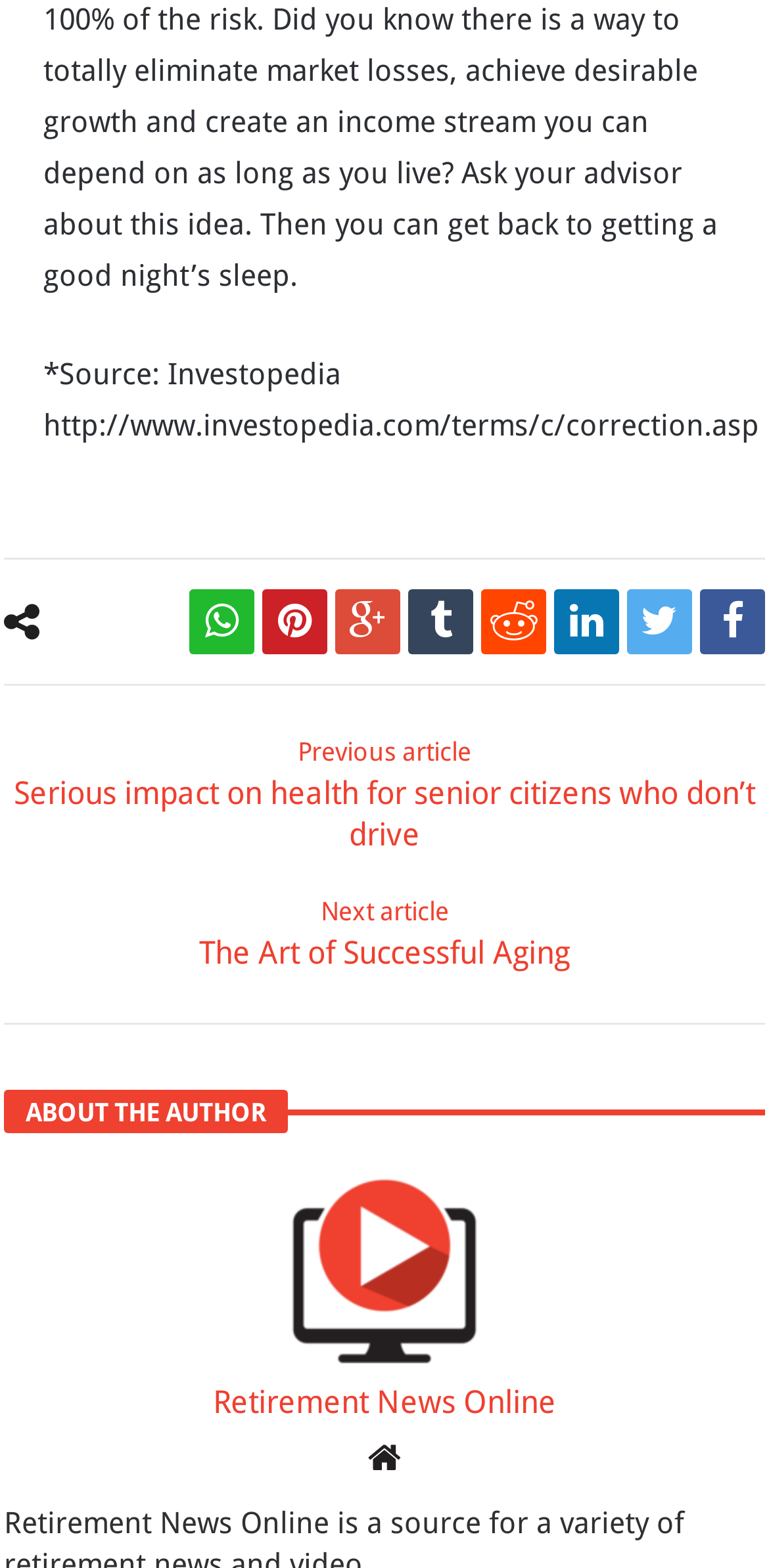Please provide a one-word or phrase answer to the question: 
What is the name of the online news platform?

Retirement News Online